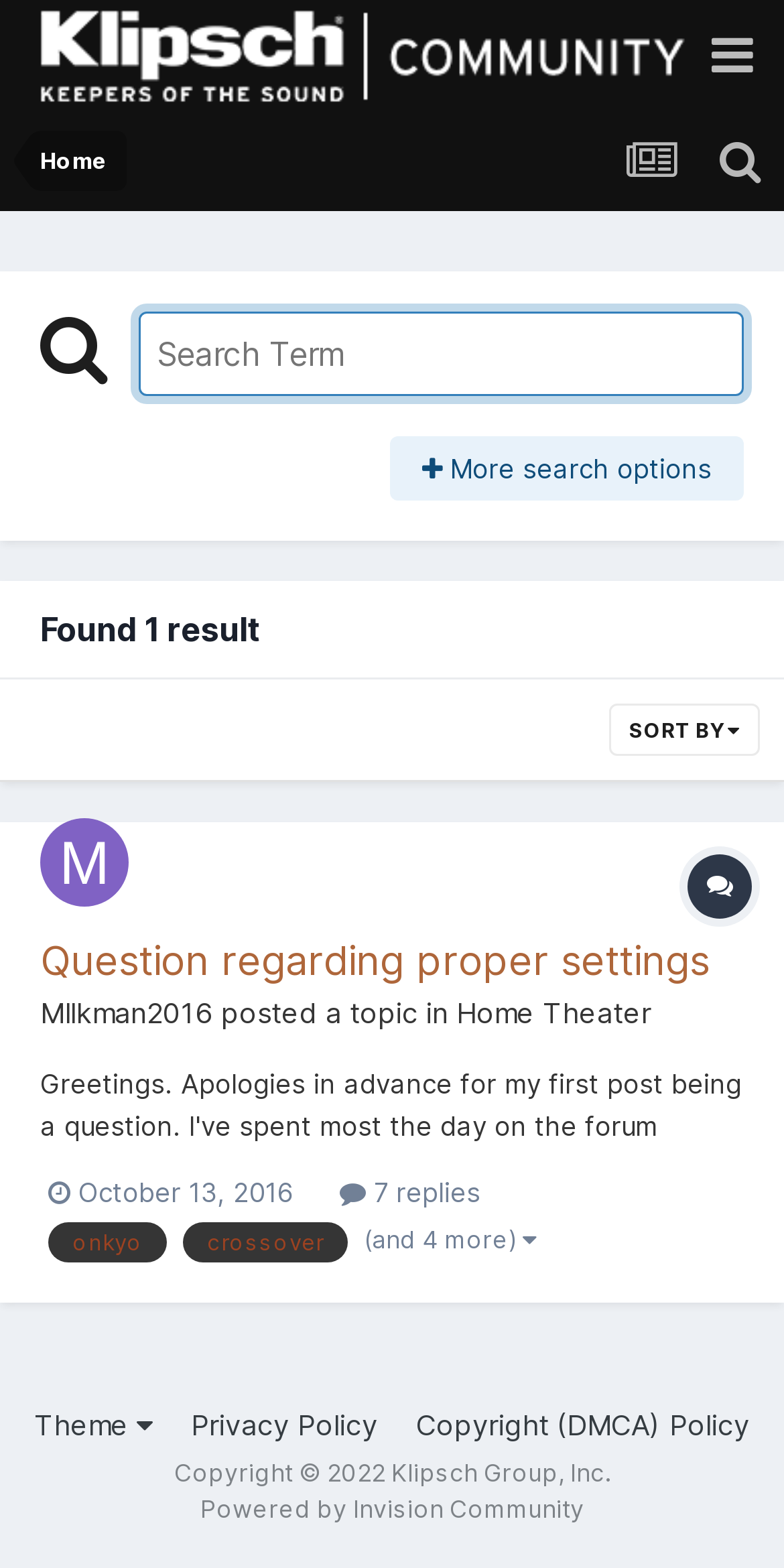Provide a thorough description of this webpage.

The webpage is a search result page from the Klipsch Audio Community forum. At the top, there is a logo of the community, which is an image with a link to the community's homepage. Next to the logo, there is a link to the homepage labeled "The Klipsch Audio Community". 

On the top-right corner, there are several links, including "Home", a search icon, and a bell icon. Below these links, there is a main content area that occupies most of the page. 

In the main content area, there is a search bar with a placeholder text "Search Term" and a button with a search icon. Below the search bar, there is a text "Found 1 result" indicating that the search query has returned one result. 

The search result is a topic titled "Question regarding proper settings" posted by a user named "MIlkman2016". The topic title is a link, and there is an image of the user's avatar next to the title. Below the title, there is information about the topic, including the user who posted it, the category "Home Theater", and the date and time it was posted. 

There are also links to reply to the topic and view more information about the topic. At the bottom of the page, there are links to the theme settings, privacy policy, copyright policy, and a copyright notice. Additionally, there is a link to the platform that powers the community forum, Invision Community.